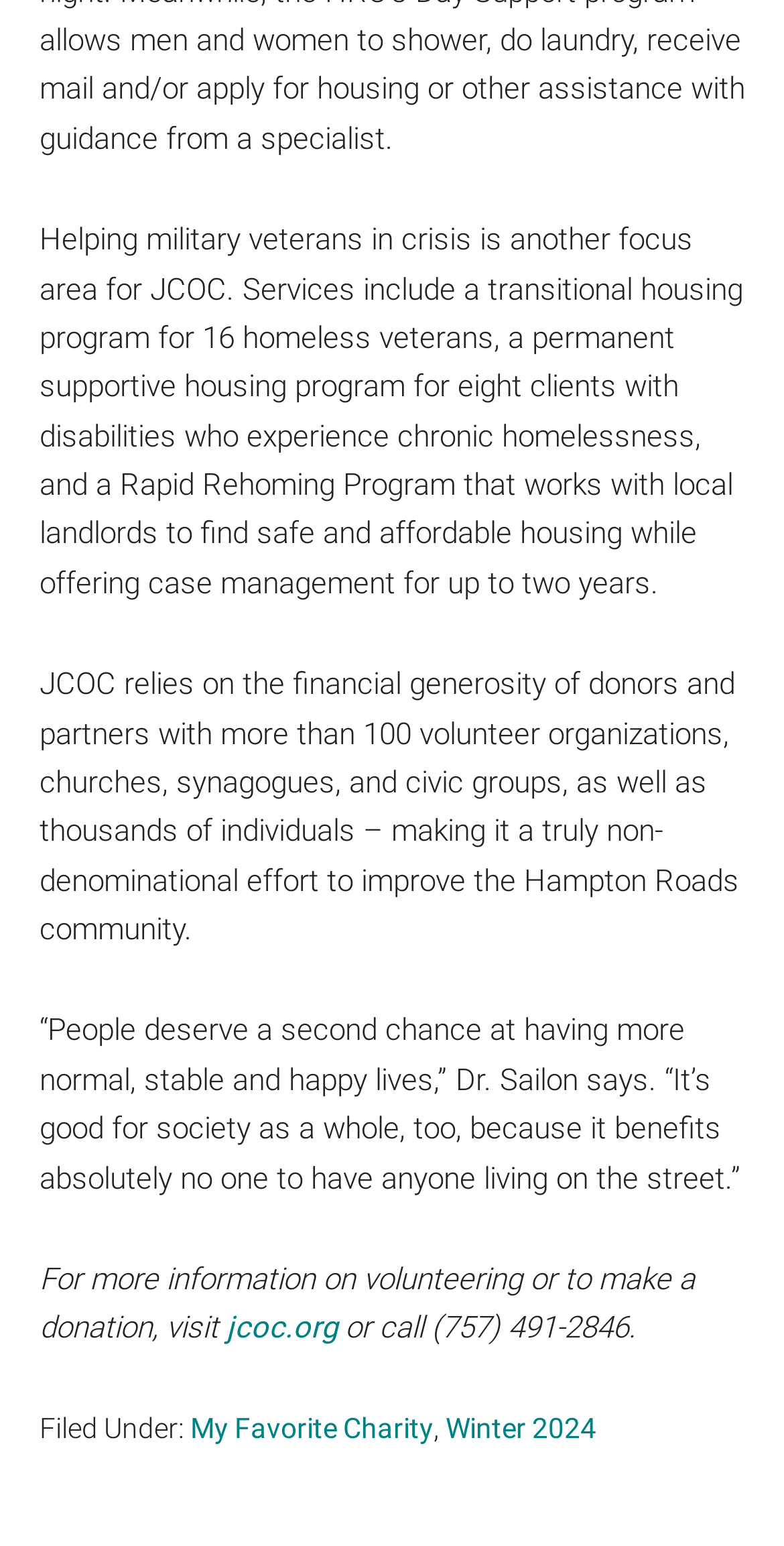What is the phone number to contact JCOC?
Carefully analyze the image and provide a detailed answer to the question.

The phone number to contact JCOC is mentioned in the text as (757) 491-2846, which is provided along with the website URL for those who want to volunteer or make a donation.